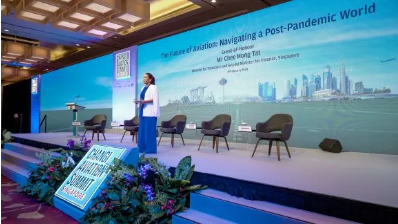Respond with a single word or phrase:
What is the theme of the Changi Aviation Summit?

The Future of Aviation: Navigating a Post-Pandemic World